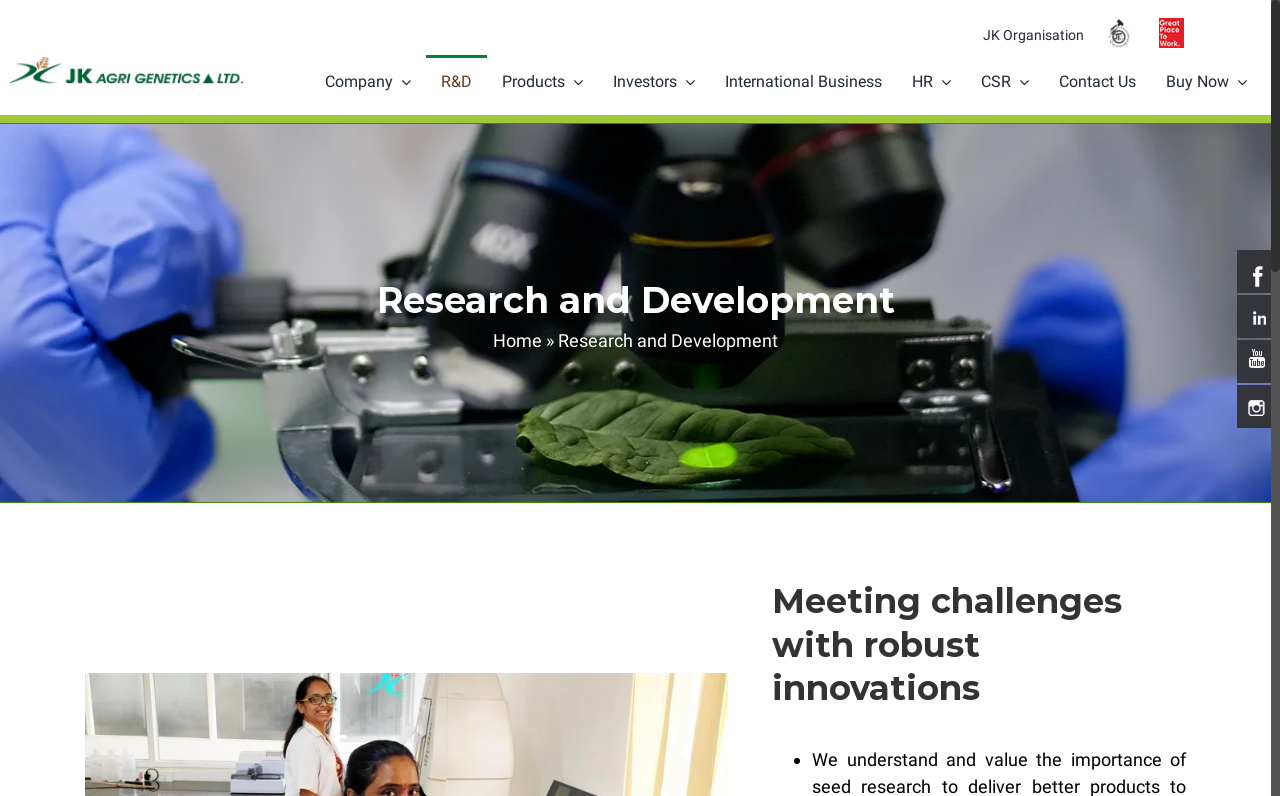Please answer the following question as detailed as possible based on the image: 
How many types of field crops are listed?

The webpage lists several types of field crops, including Cotton, Bajra (Pearl millet), Jowar (Sorghum), Maize(Corn), Mustard, Rice (Paddy), Wheat, and Fodder Crops. There are 8 types of field crops in total.